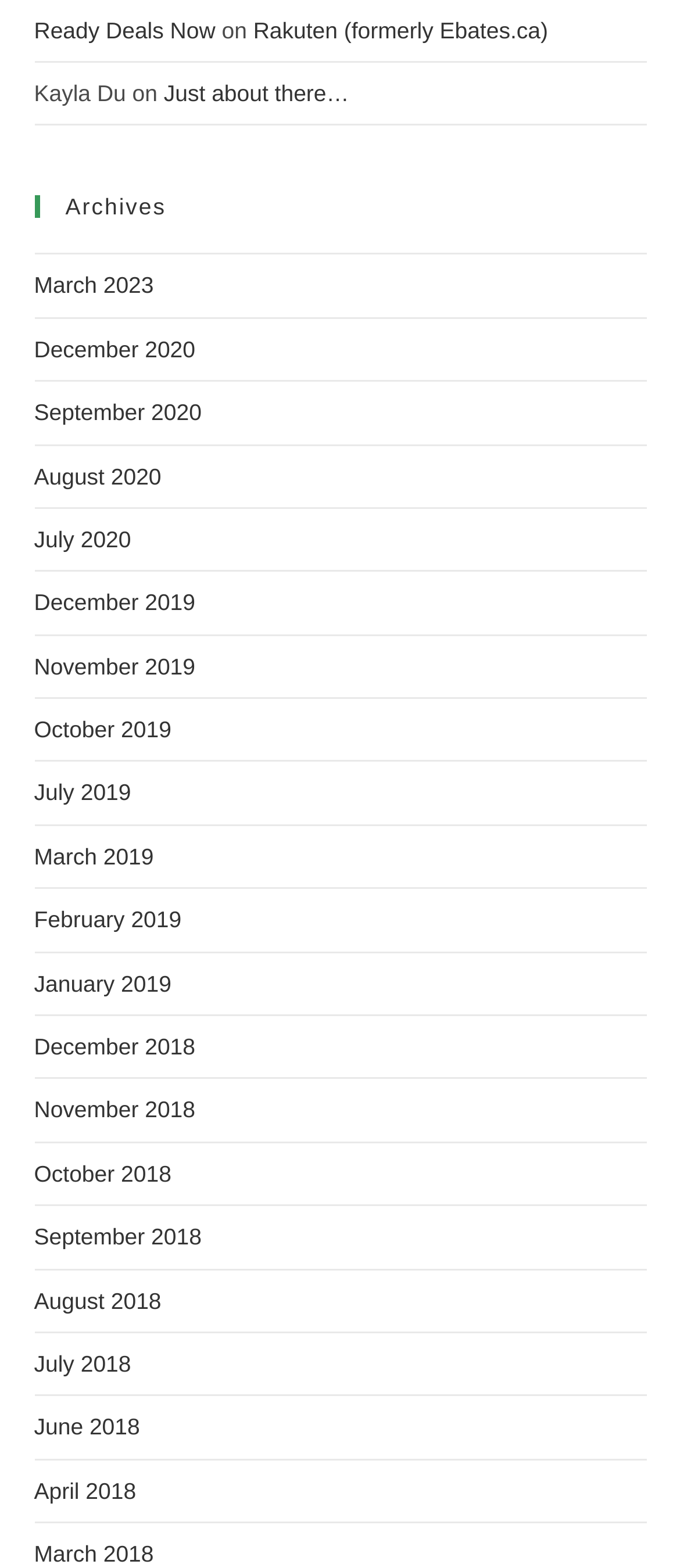What is the earliest month listed in the archives?
Please respond to the question with a detailed and well-explained answer.

The earliest month listed in the archives can be found by examining the link elements under the 'Archives' heading. The link element with the earliest month has the bounding box coordinates [0.05, 0.983, 0.226, 0.999] and the text 'March 2018'.